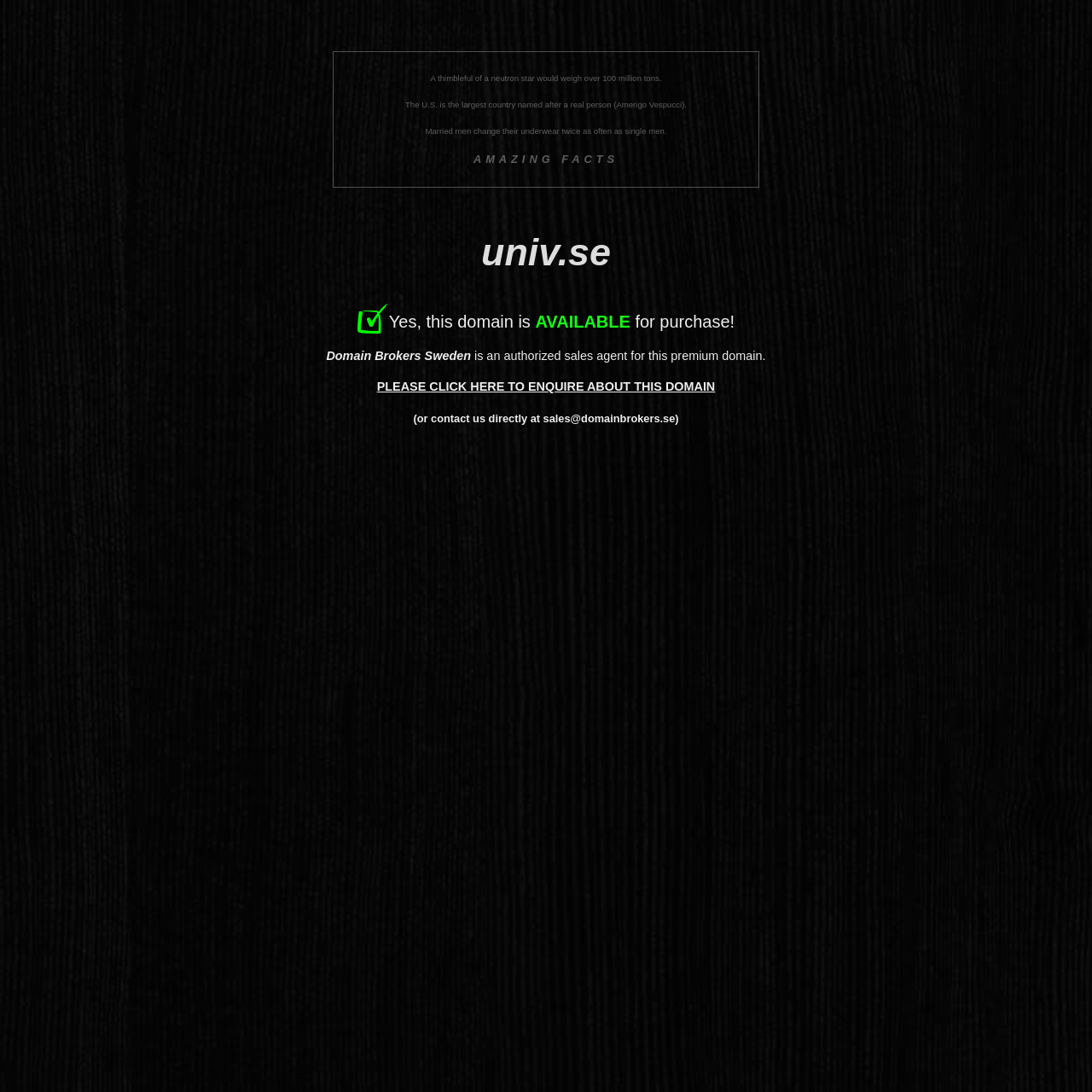What is the domain name for sale?
Give a detailed and exhaustive answer to the question.

The domain name for sale is 'univ.se' which is mentioned in the heading of the webpage.